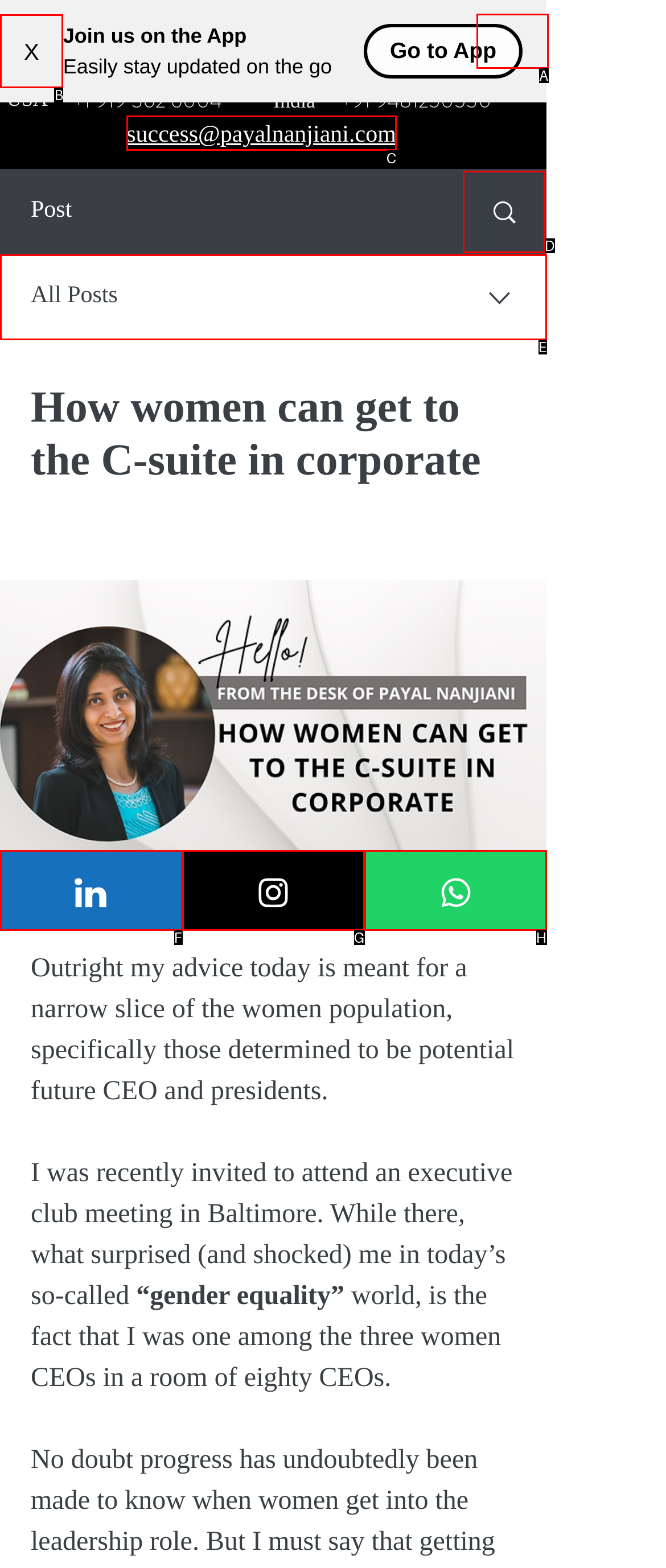Identify the correct UI element to click to follow this instruction: Contact via email
Respond with the letter of the appropriate choice from the displayed options.

C